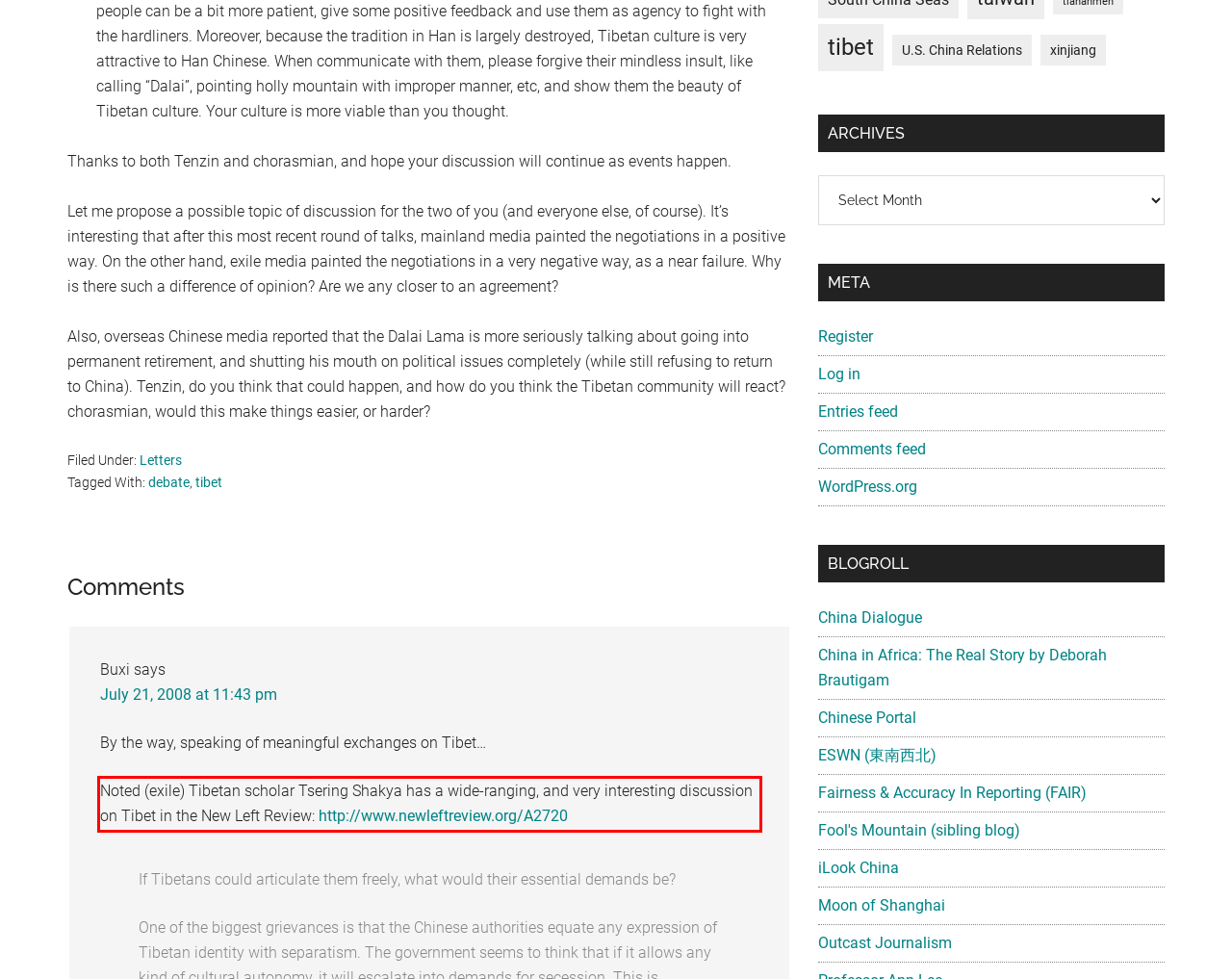Please perform OCR on the text within the red rectangle in the webpage screenshot and return the text content.

Noted (exile) Tibetan scholar Tsering Shakya has a wide-ranging, and very interesting discussion on Tibet in the New Left Review: http://www.newleftreview.org/A2720